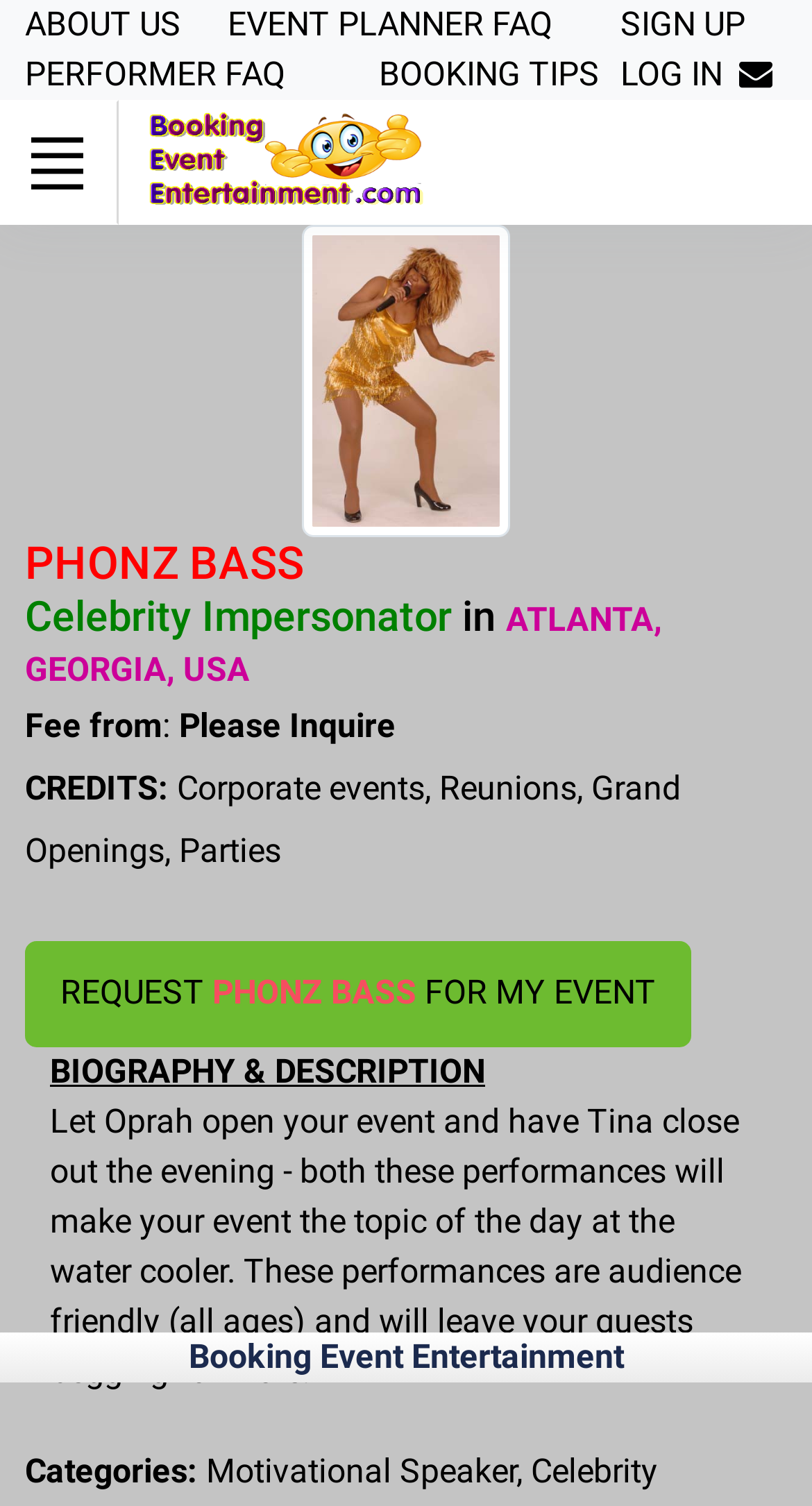Specify the bounding box coordinates of the area to click in order to execute this command: 'Learn more about booking tips'. The coordinates should consist of four float numbers ranging from 0 to 1, and should be formatted as [left, top, right, bottom].

[0.467, 0.033, 0.738, 0.066]